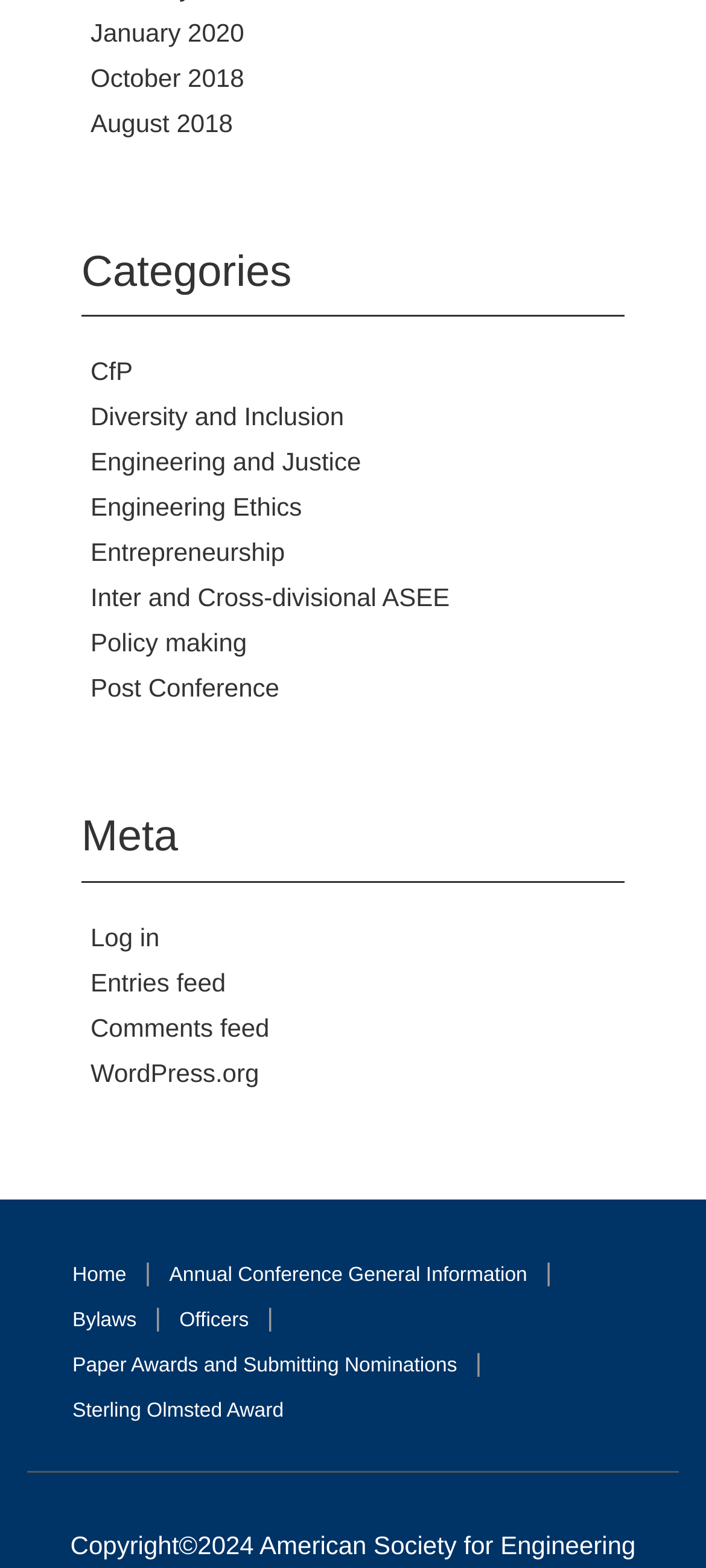Use a single word or phrase to answer the question: 
How many categories are listed?

9